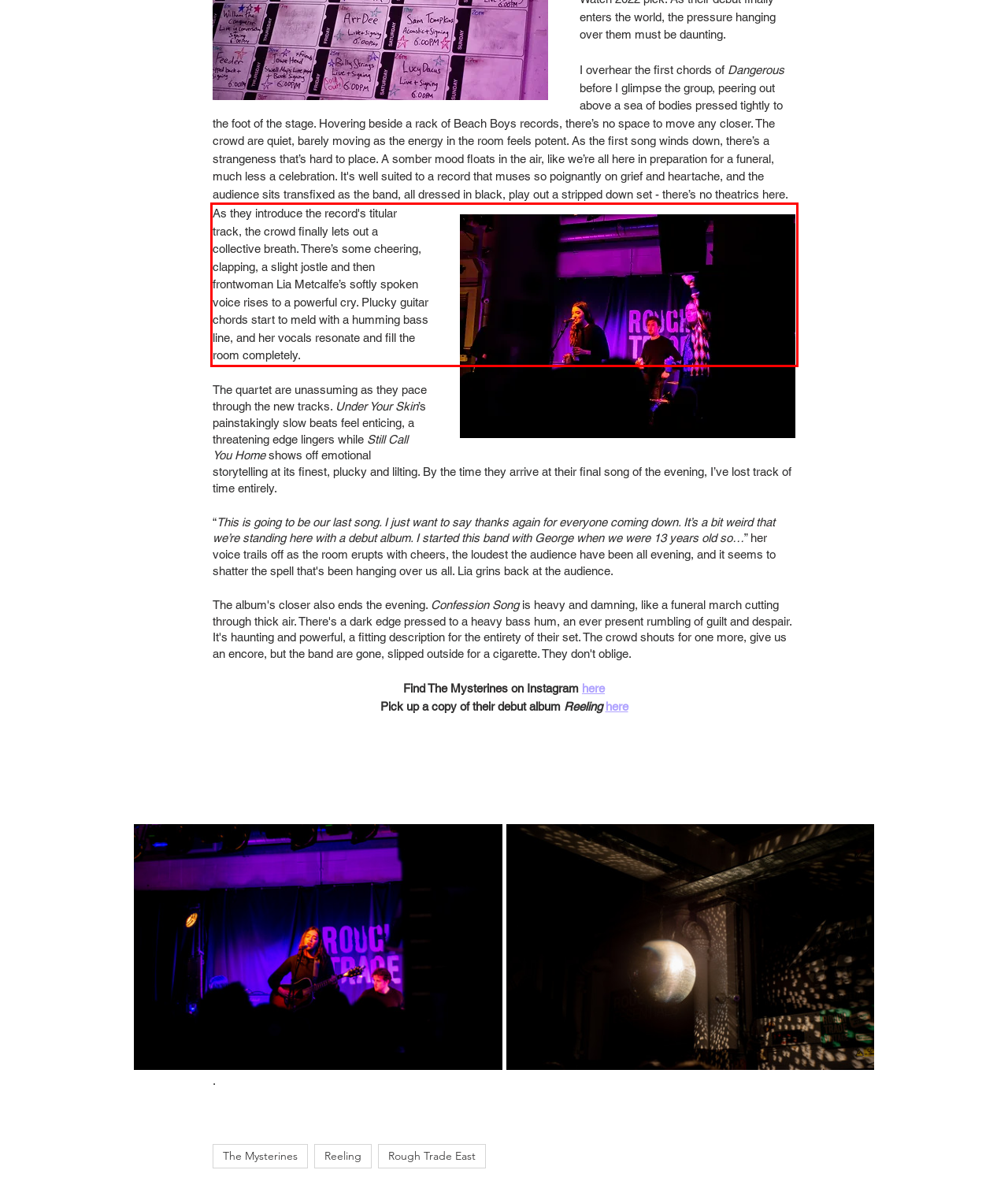You are presented with a webpage screenshot featuring a red bounding box. Perform OCR on the text inside the red bounding box and extract the content.

As they introduce the record's titular track, the crowd finally lets out a collective breath. There’s some cheering, clapping, a slight jostle and then frontwoman Lia Metcalfe’s softly spoken voice rises to a powerful cry. Plucky guitar chords start to meld with a humming bass line, and her vocals resonate and fill the room completely.